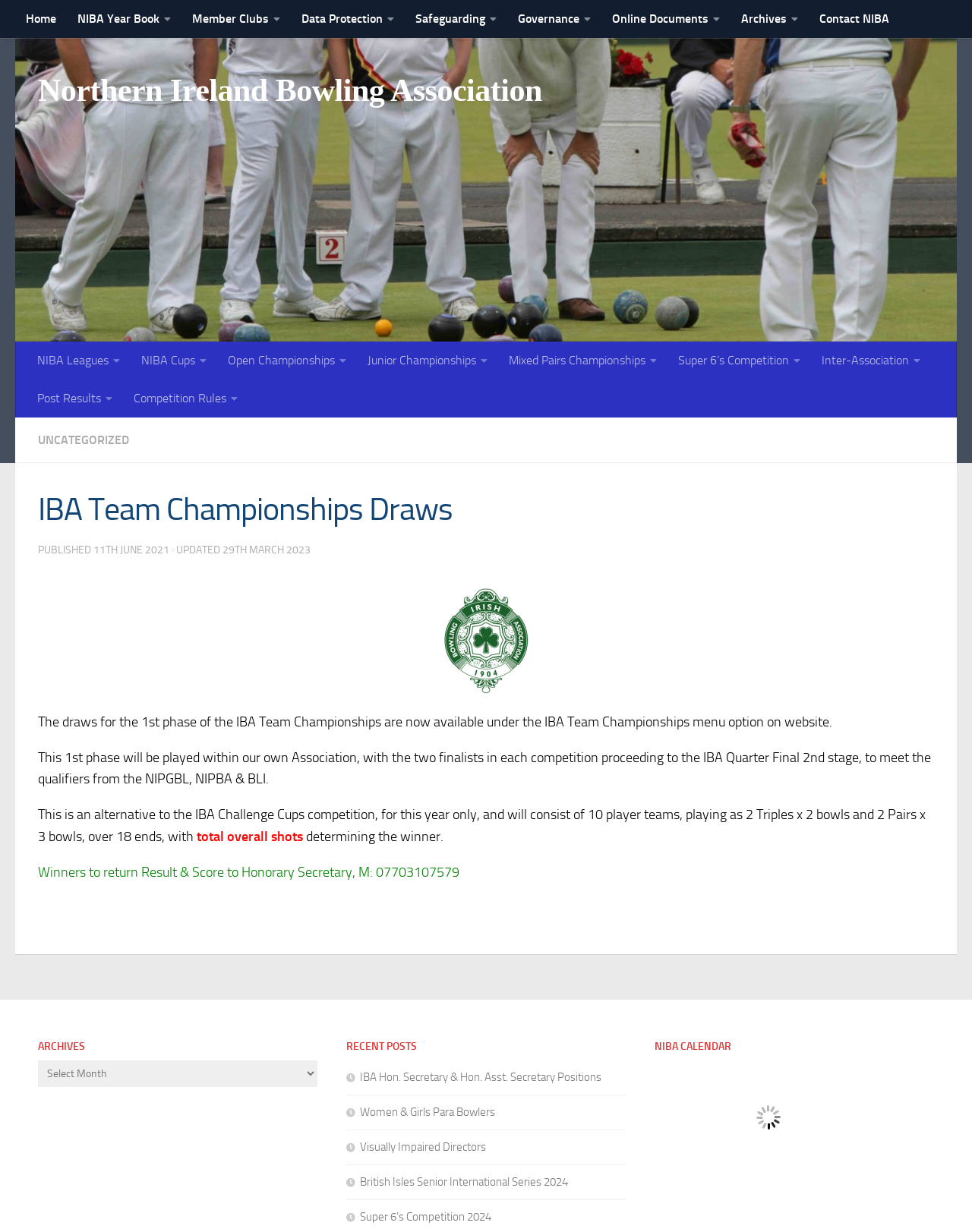Give a one-word or one-phrase response to the question:
What is the title of the article?

IBA Team Championships Draws